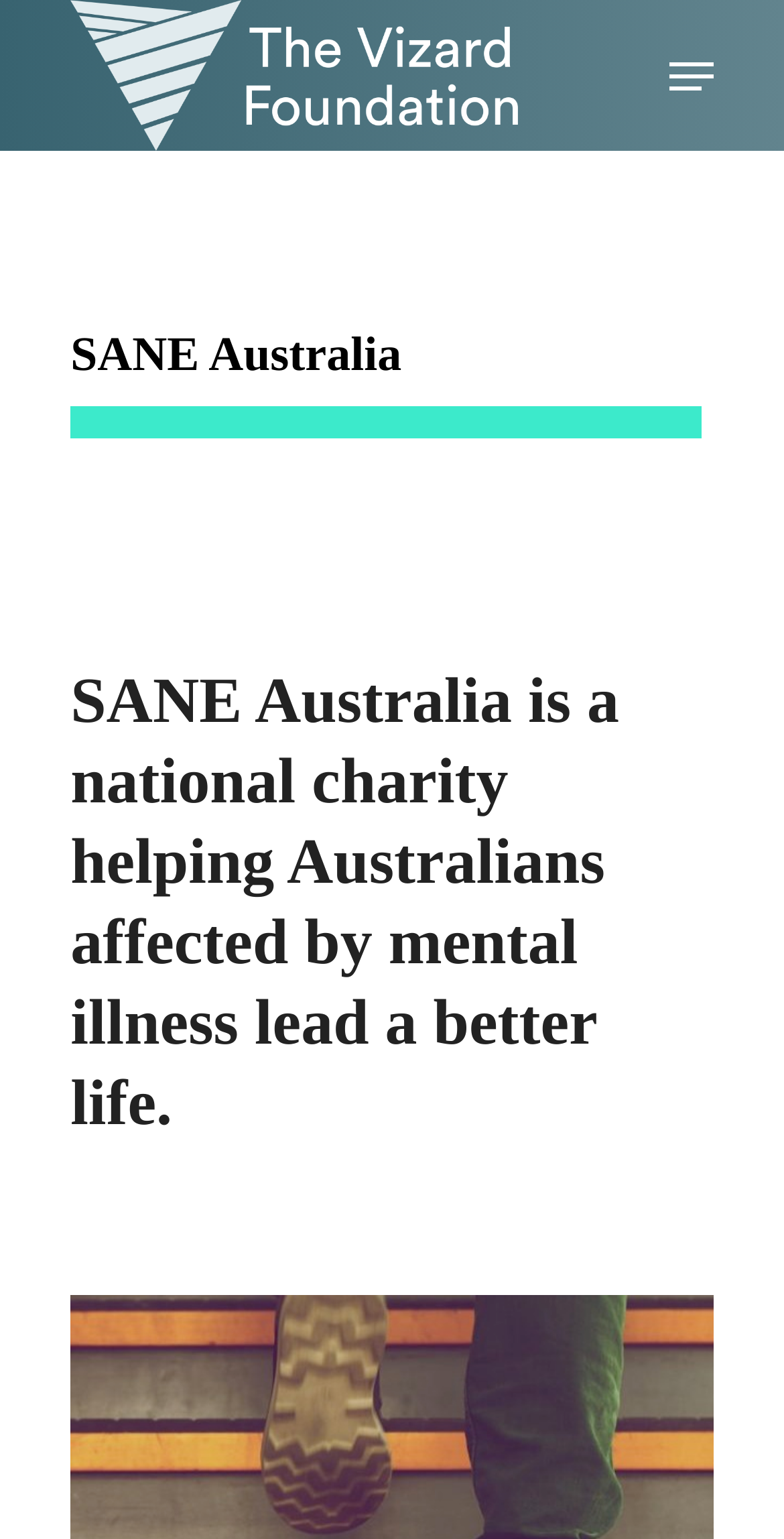Identify the bounding box coordinates for the UI element described as follows: "Programs". Ensure the coordinates are four float numbers between 0 and 1, formatted as [left, top, right, bottom].

[0.63, 0.314, 0.882, 0.353]